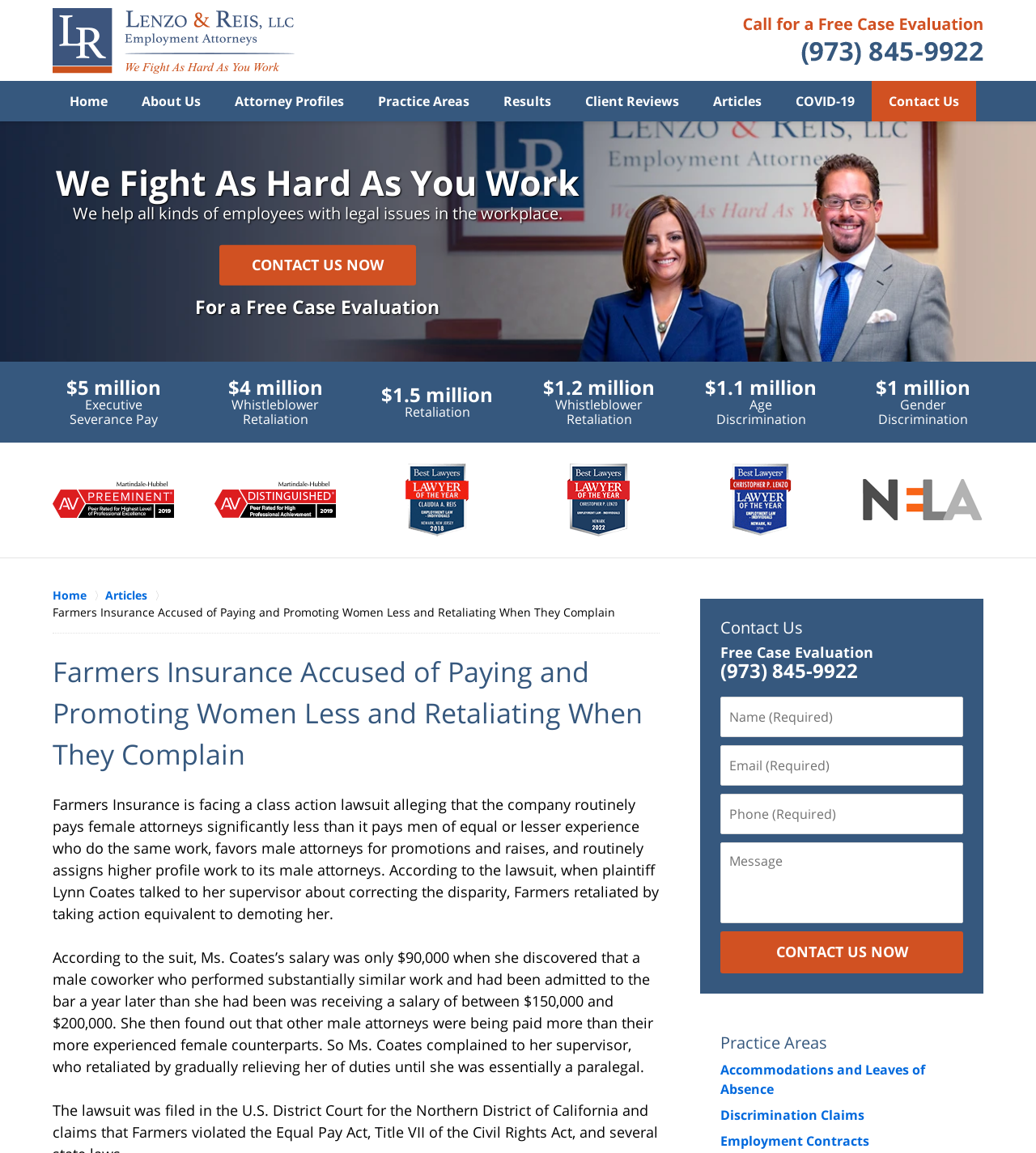Please specify the bounding box coordinates of the element that should be clicked to execute the given instruction: 'Play the audio'. Ensure the coordinates are four float numbers between 0 and 1, expressed as [left, top, right, bottom].

None